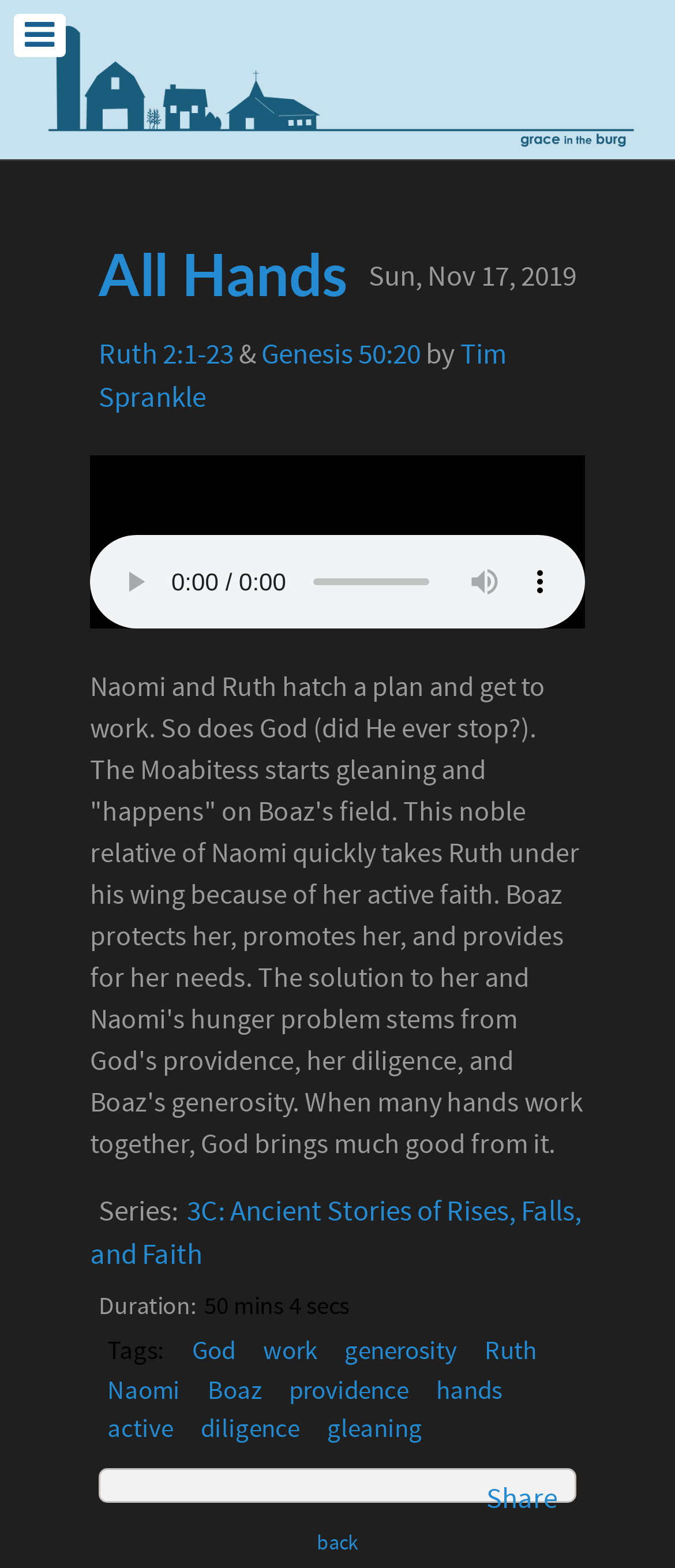Please identify the bounding box coordinates for the region that you need to click to follow this instruction: "share the content".

[0.721, 0.944, 0.826, 0.969]